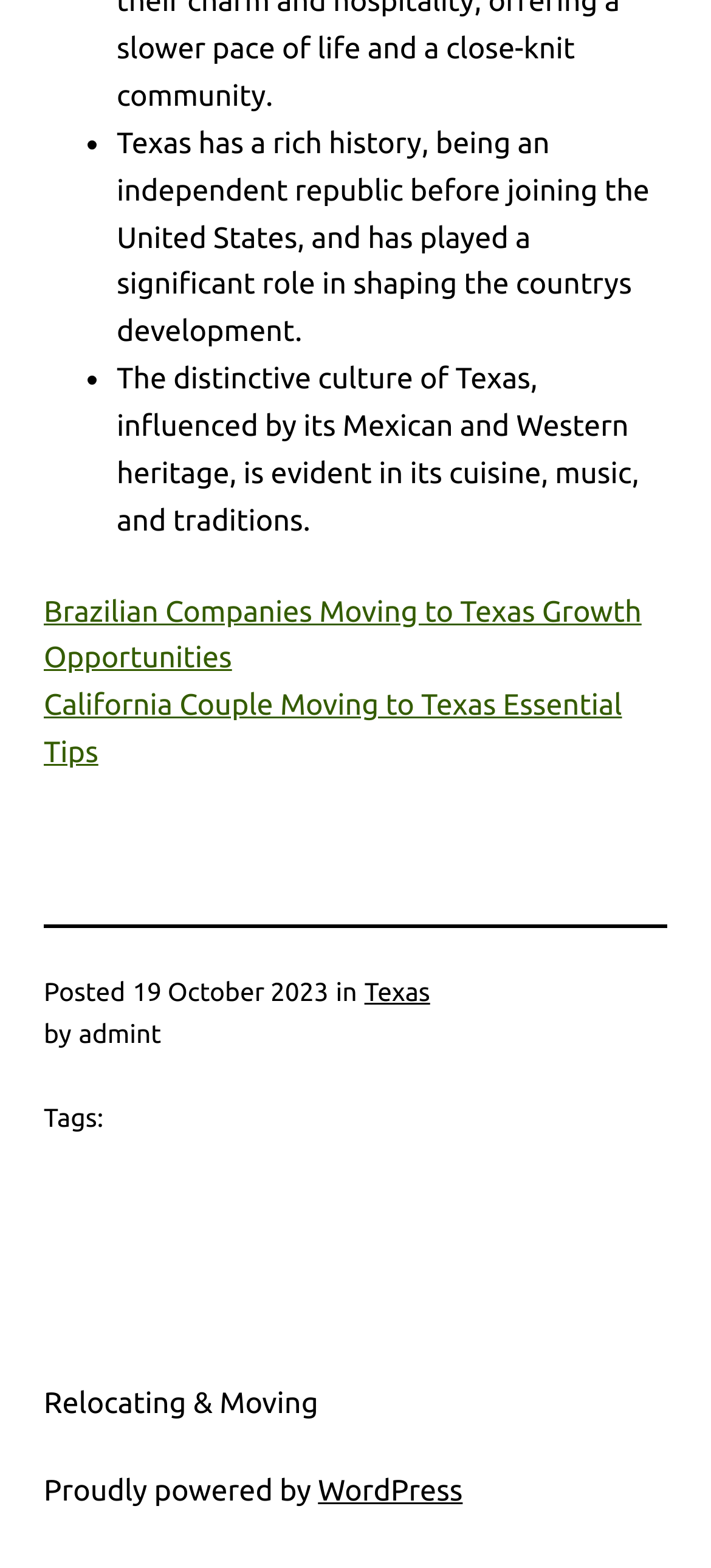Who is the author of the article?
Please use the image to provide a one-word or short phrase answer.

admint